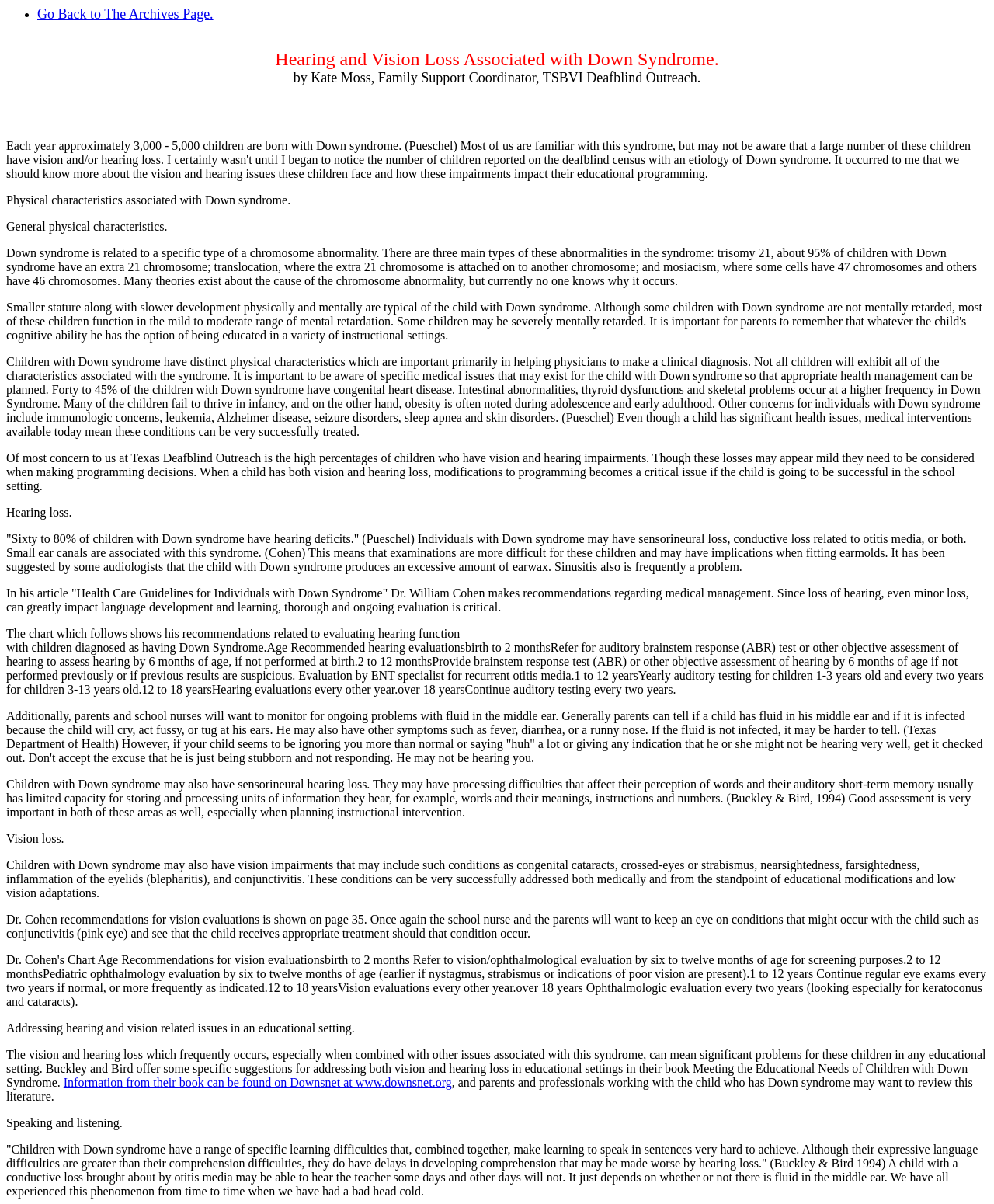What percentage of children with Down syndrome have congenital heart disease?
Using the visual information from the image, give a one-word or short-phrase answer.

40 to 45%